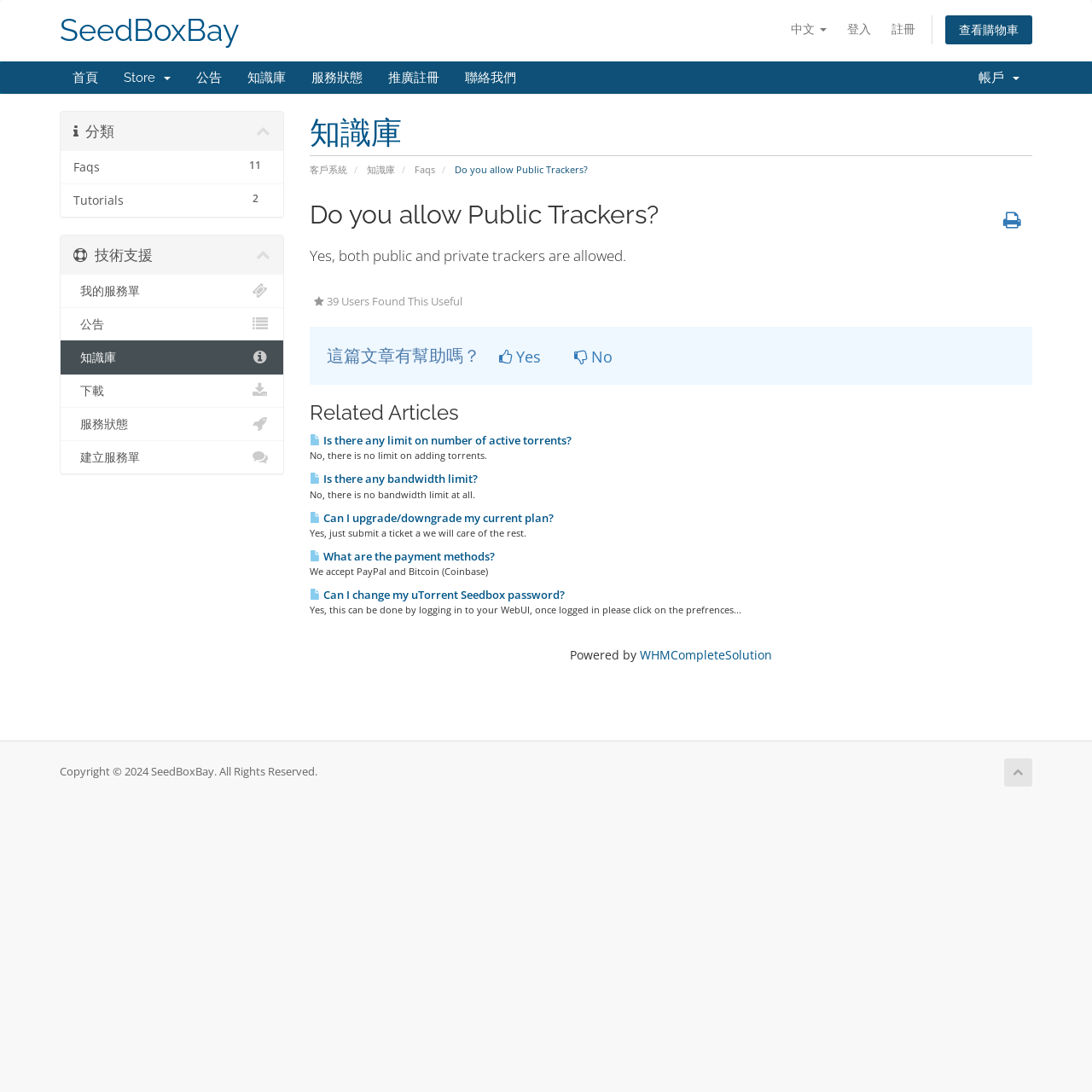Determine the bounding box coordinates for the area that should be clicked to carry out the following instruction: "Switch to Chinese language".

[0.716, 0.014, 0.765, 0.039]